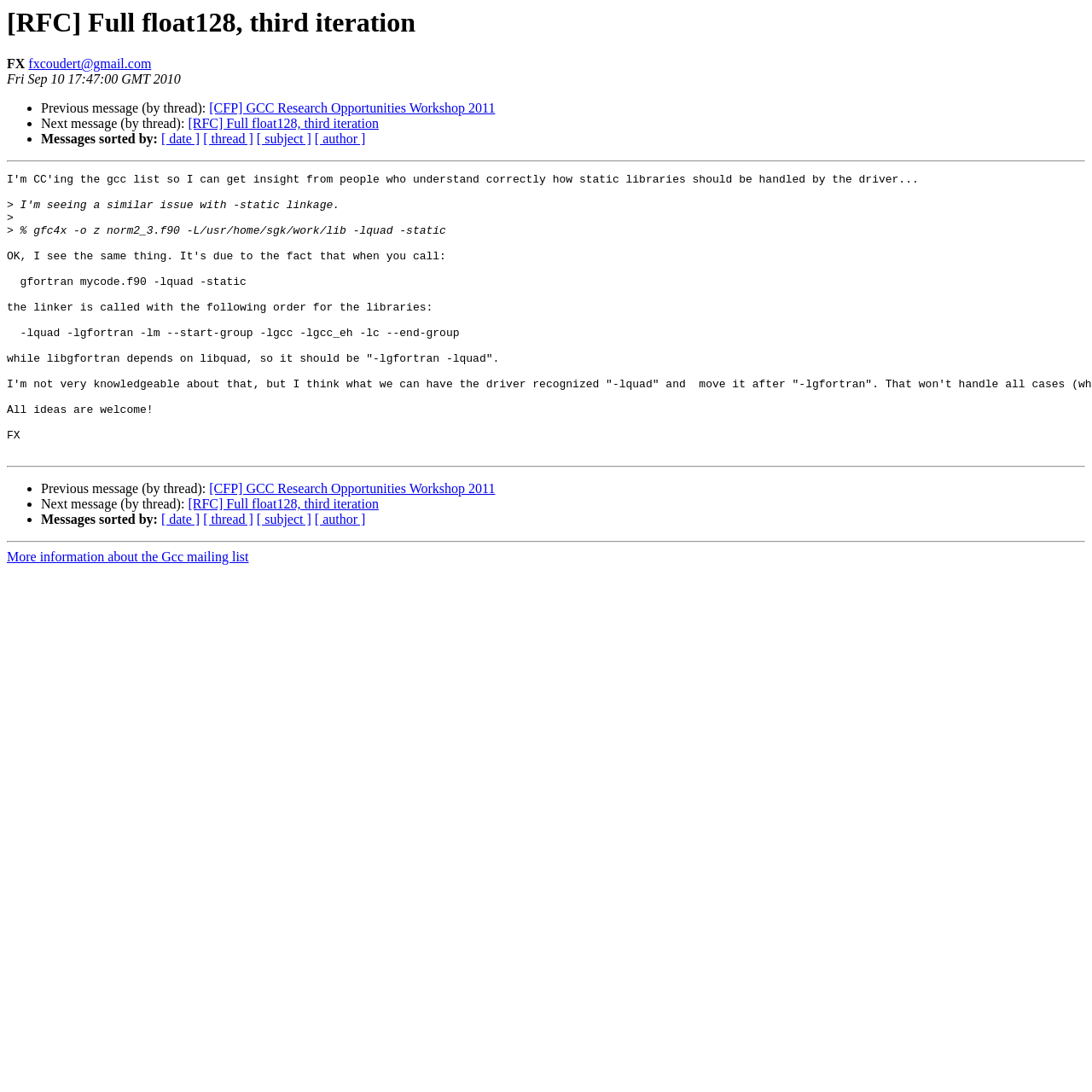Given the webpage screenshot, identify the bounding box of the UI element that matches this description: "fxcoudert@gmail.com".

[0.026, 0.052, 0.139, 0.065]